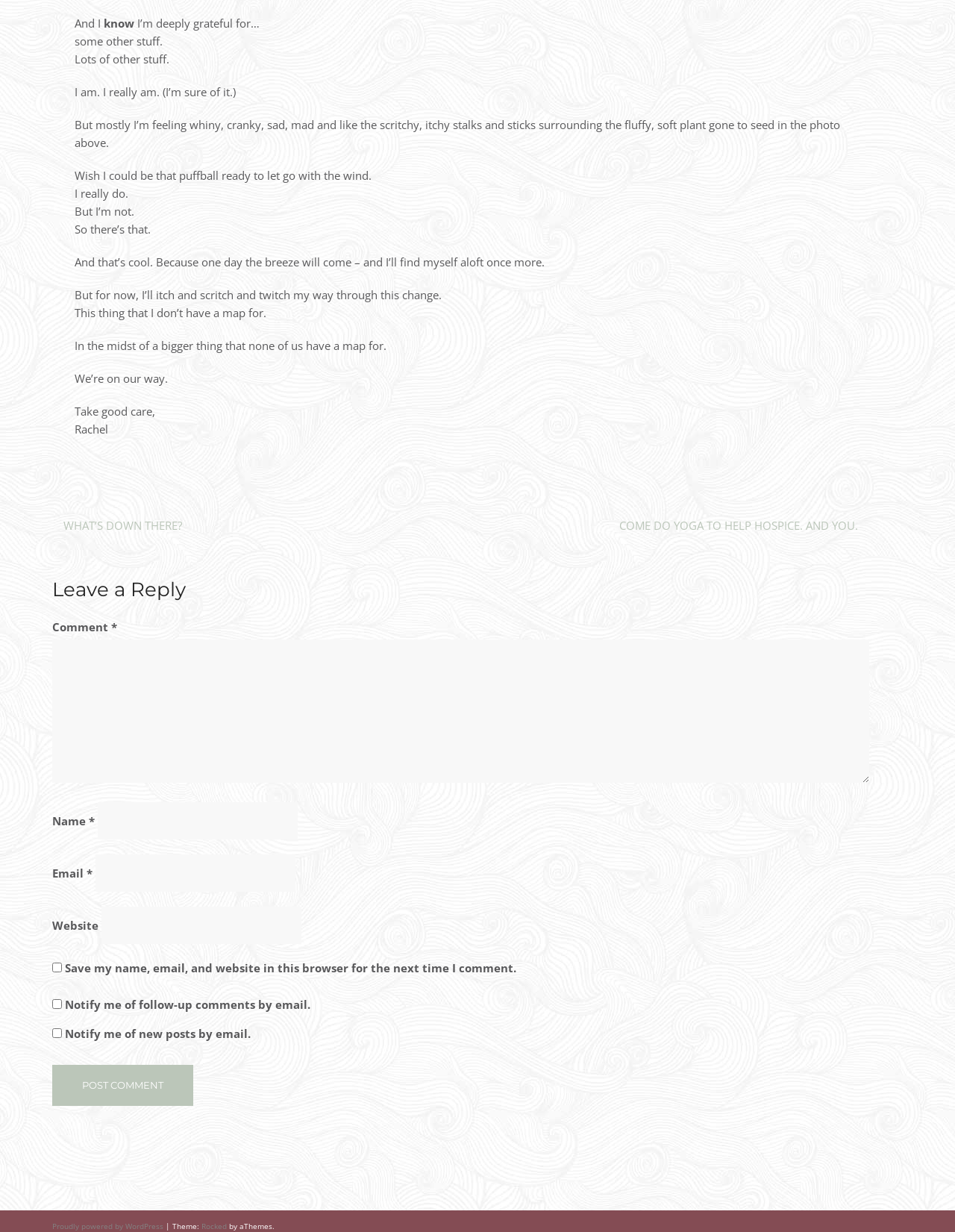From the screenshot, find the bounding box of the UI element matching this description: "parent_node: Name * name="author"". Supply the bounding box coordinates in the form [left, top, right, bottom], each a float between 0 and 1.

[0.102, 0.651, 0.312, 0.682]